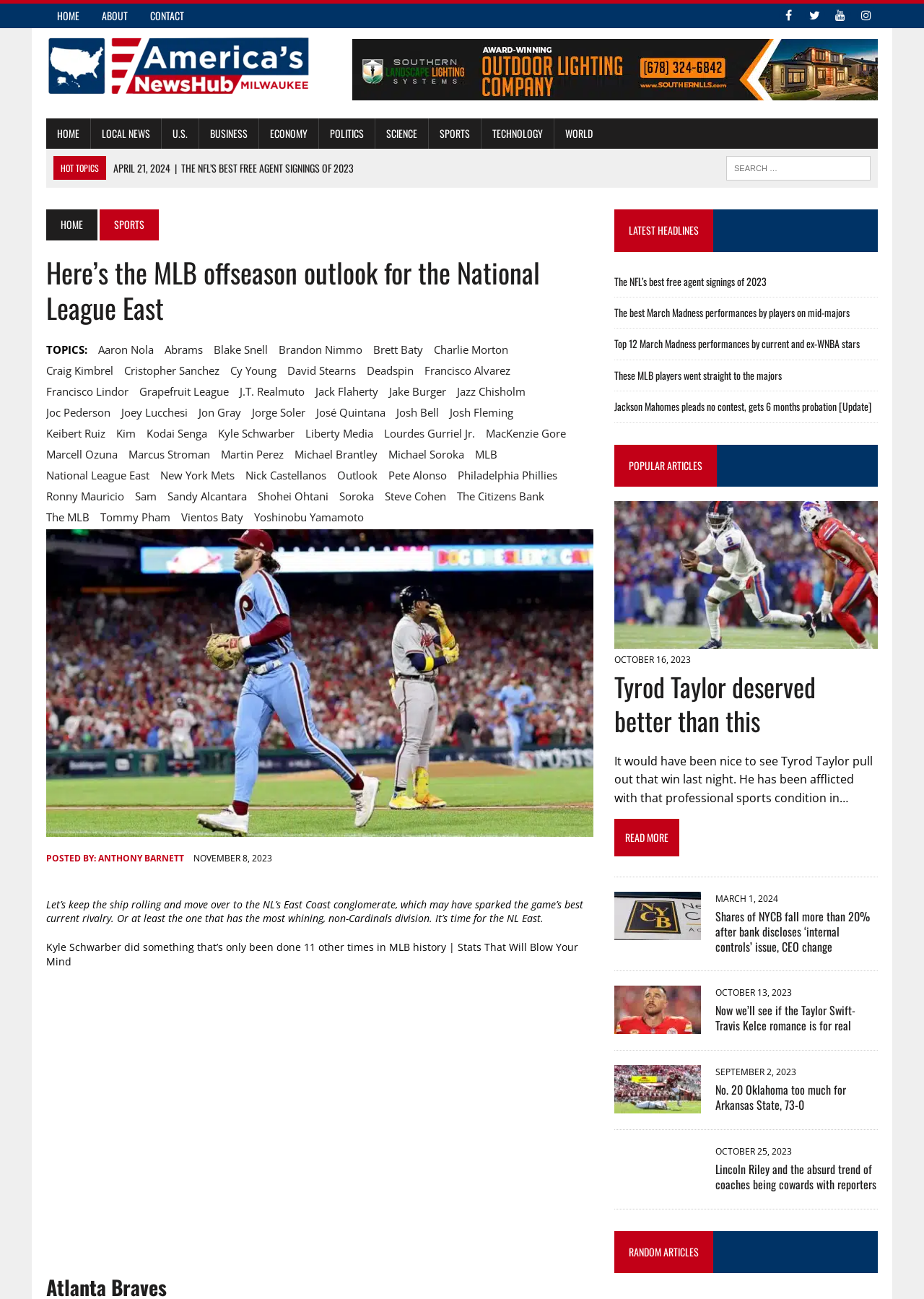Please indicate the bounding box coordinates for the clickable area to complete the following task: "Click on the 'HOME' link at the top left". The coordinates should be specified as four float numbers between 0 and 1, i.e., [left, top, right, bottom].

[0.05, 0.003, 0.098, 0.022]